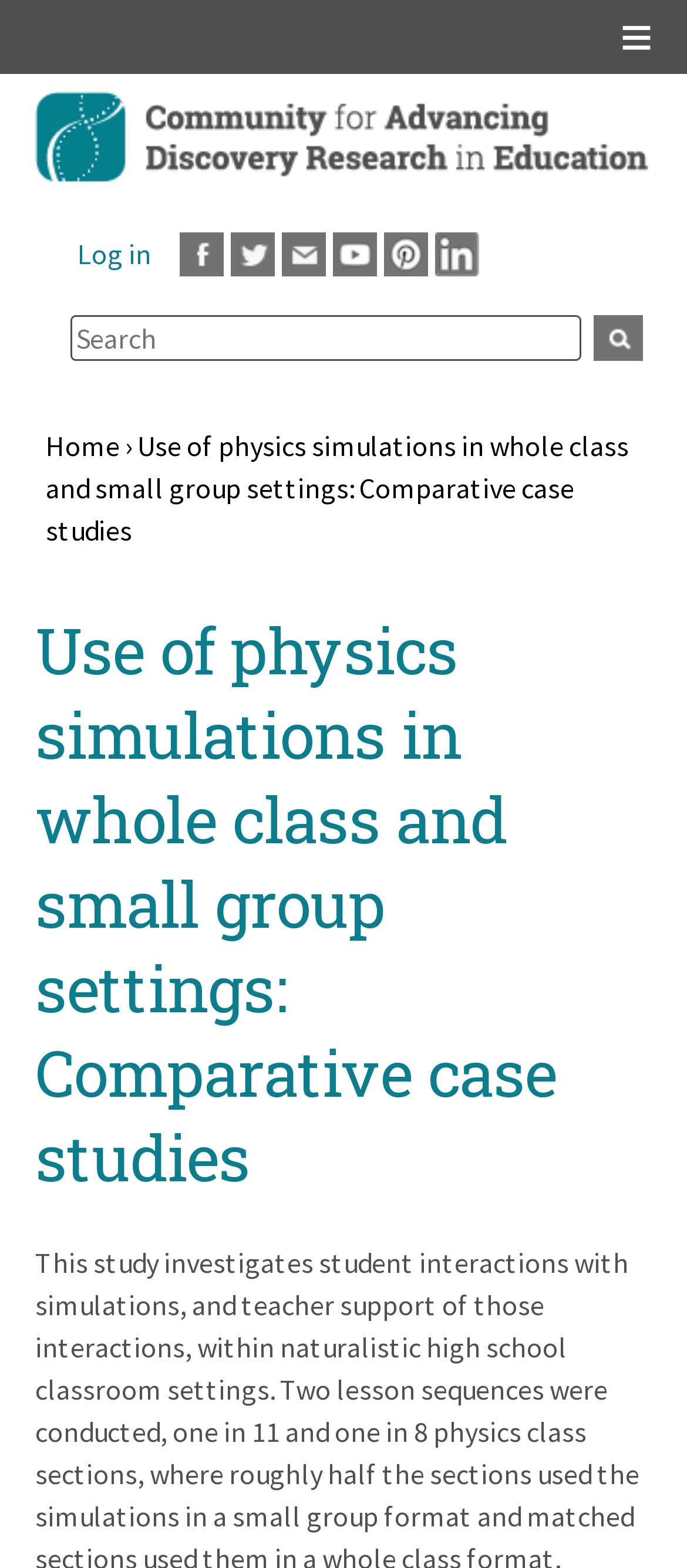Please provide the bounding box coordinates for the element that needs to be clicked to perform the following instruction: "Search for a topic". The coordinates should be given as four float numbers between 0 and 1, i.e., [left, top, right, bottom].

[0.103, 0.201, 0.846, 0.23]